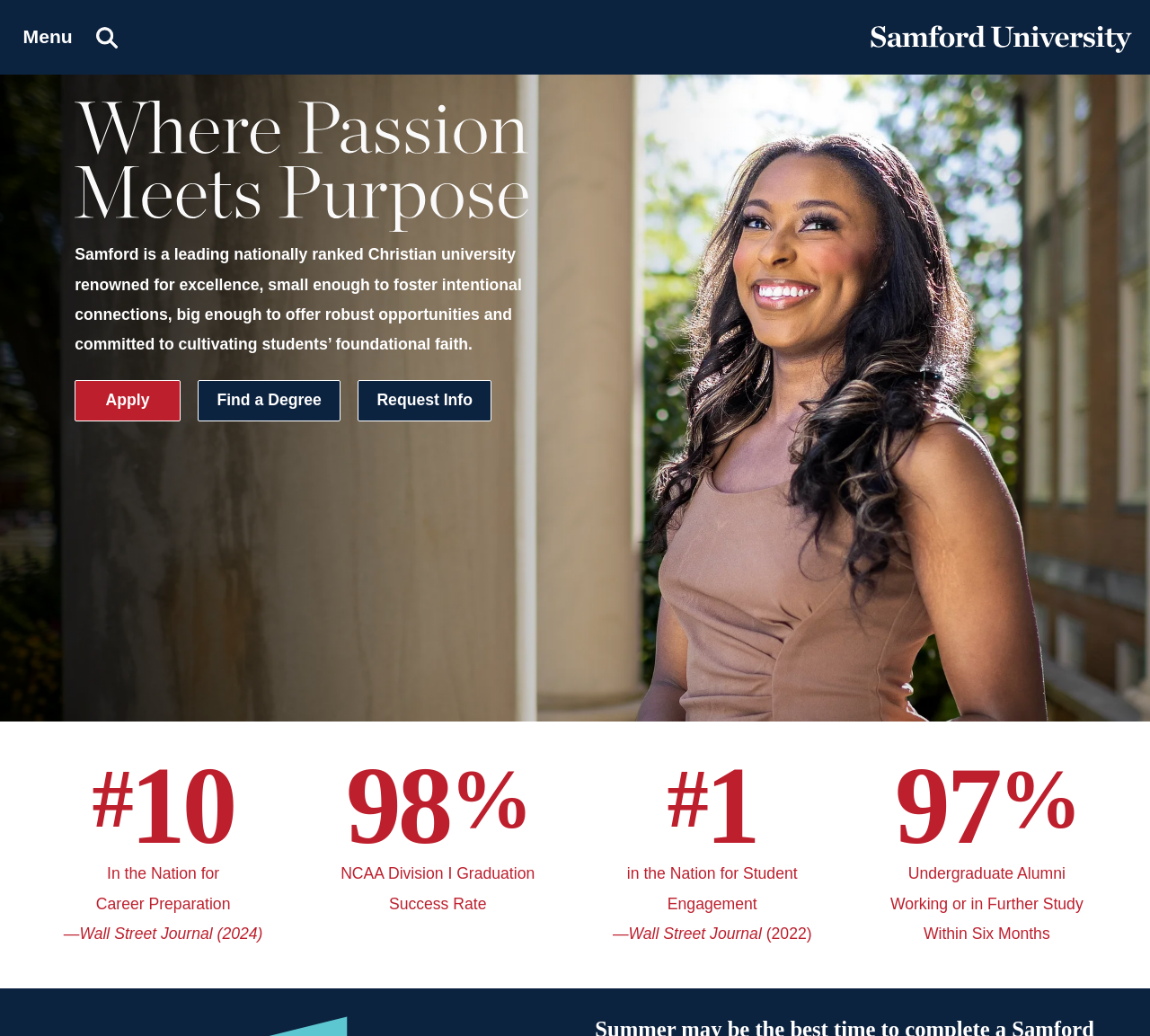Respond to the question below with a single word or phrase:
What is the percentage of NCAA Division I Graduation Success Rate?

98%